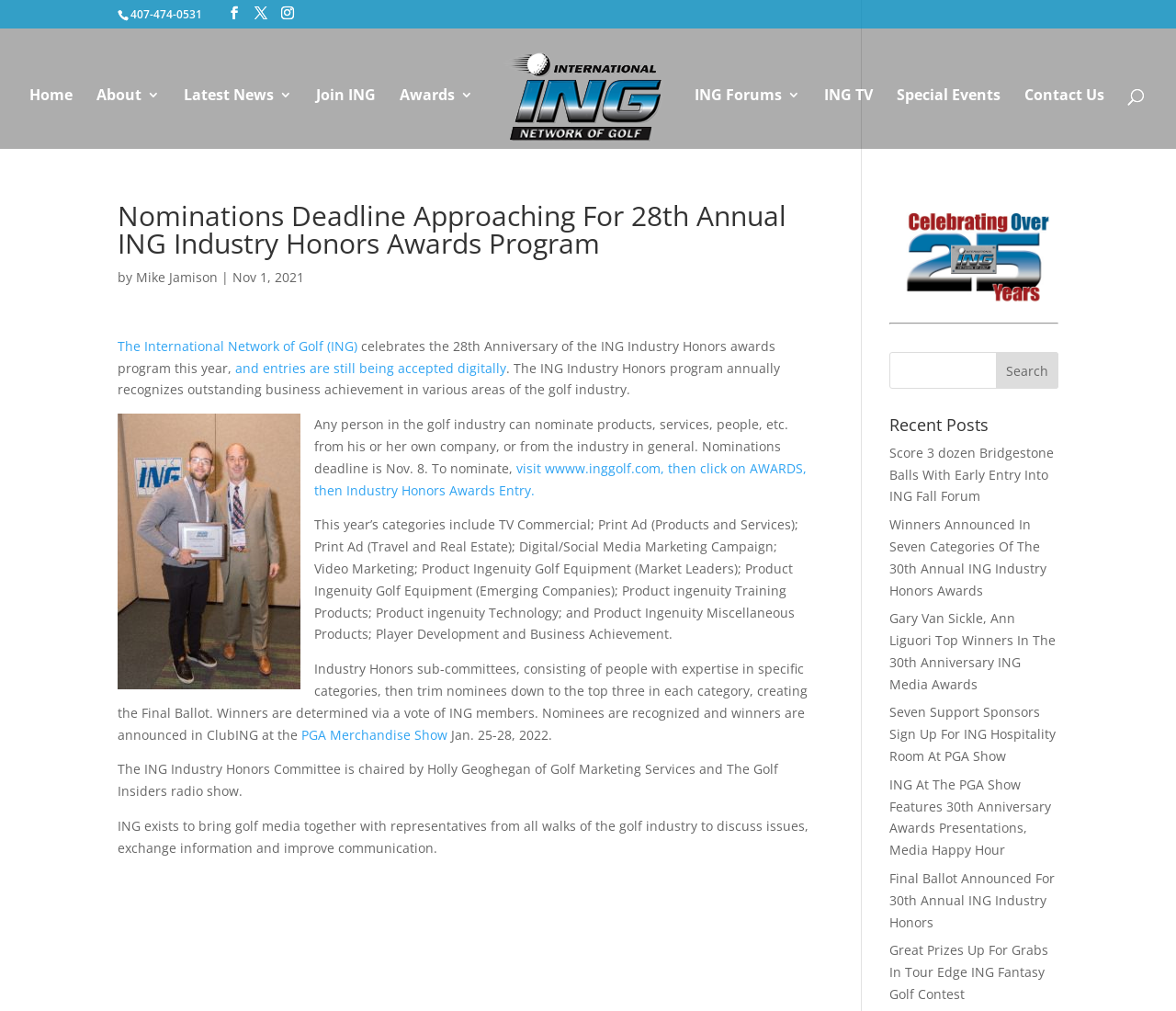Find and specify the bounding box coordinates that correspond to the clickable region for the instruction: "Call the phone number".

[0.111, 0.006, 0.172, 0.022]